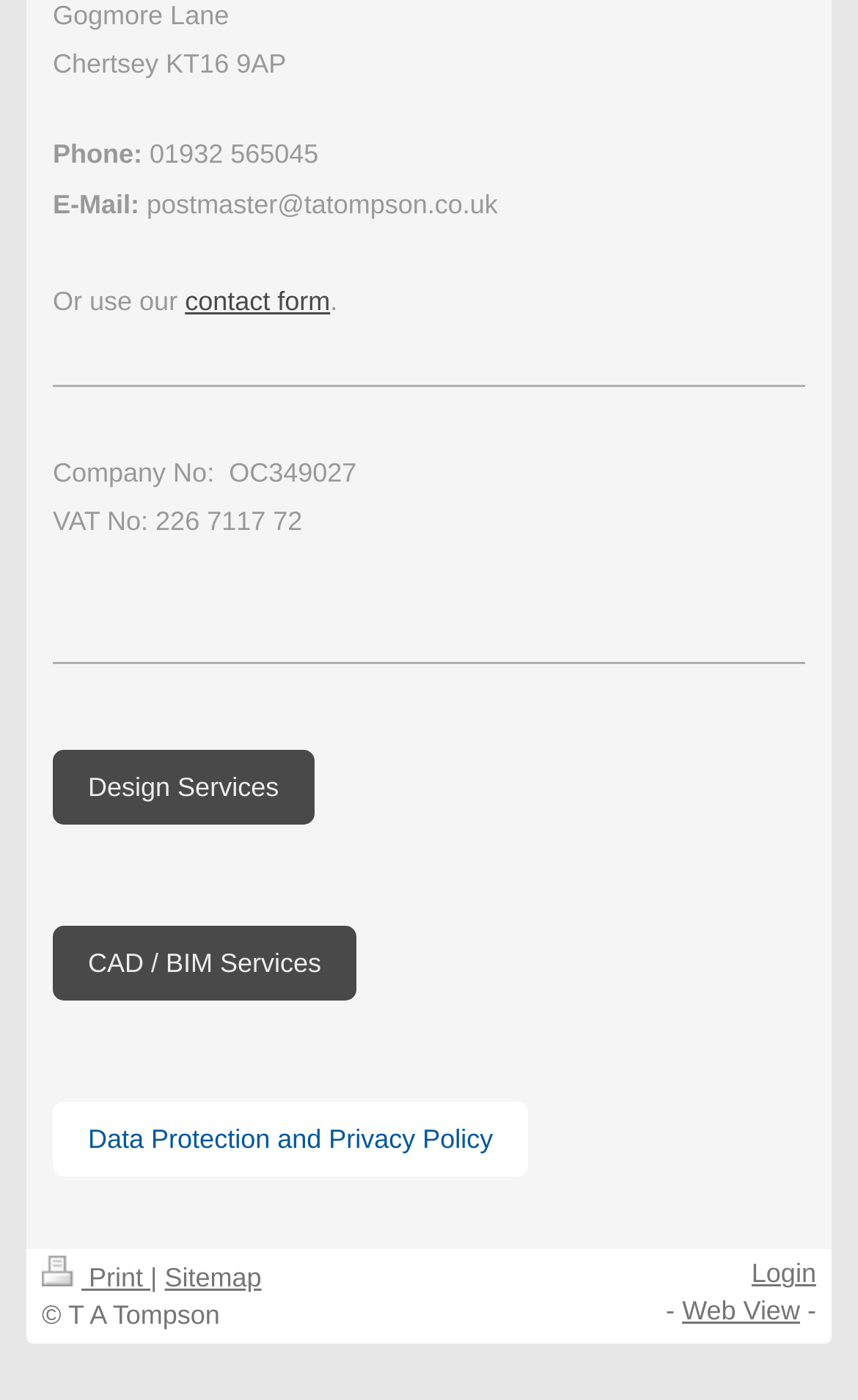Find the bounding box coordinates for the area you need to click to carry out the instruction: "go to news page". The coordinates should be four float numbers between 0 and 1, indicated as [left, top, right, bottom].

None